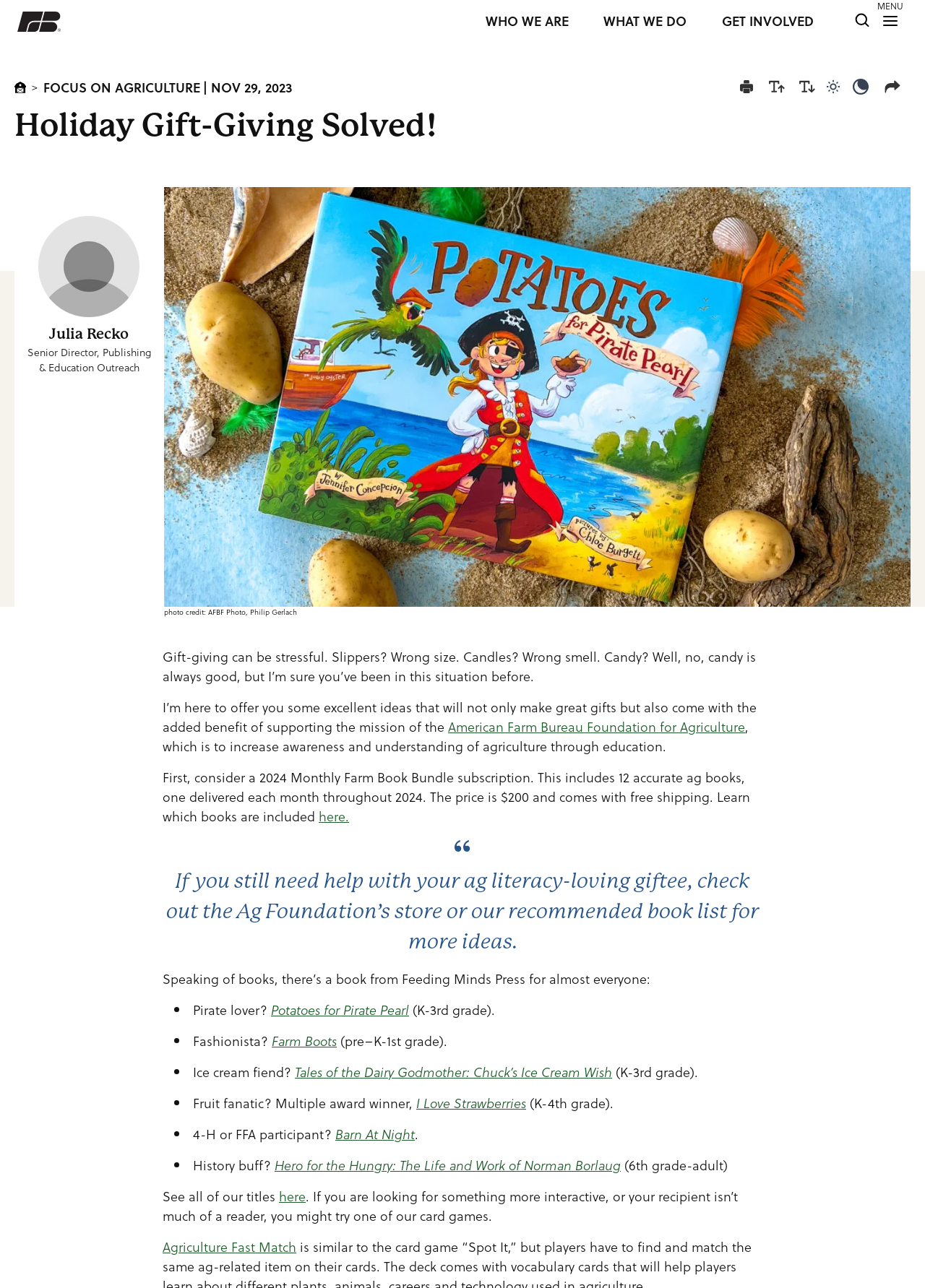Please find the top heading of the webpage and generate its text.

Holiday Gift-Giving Solved!